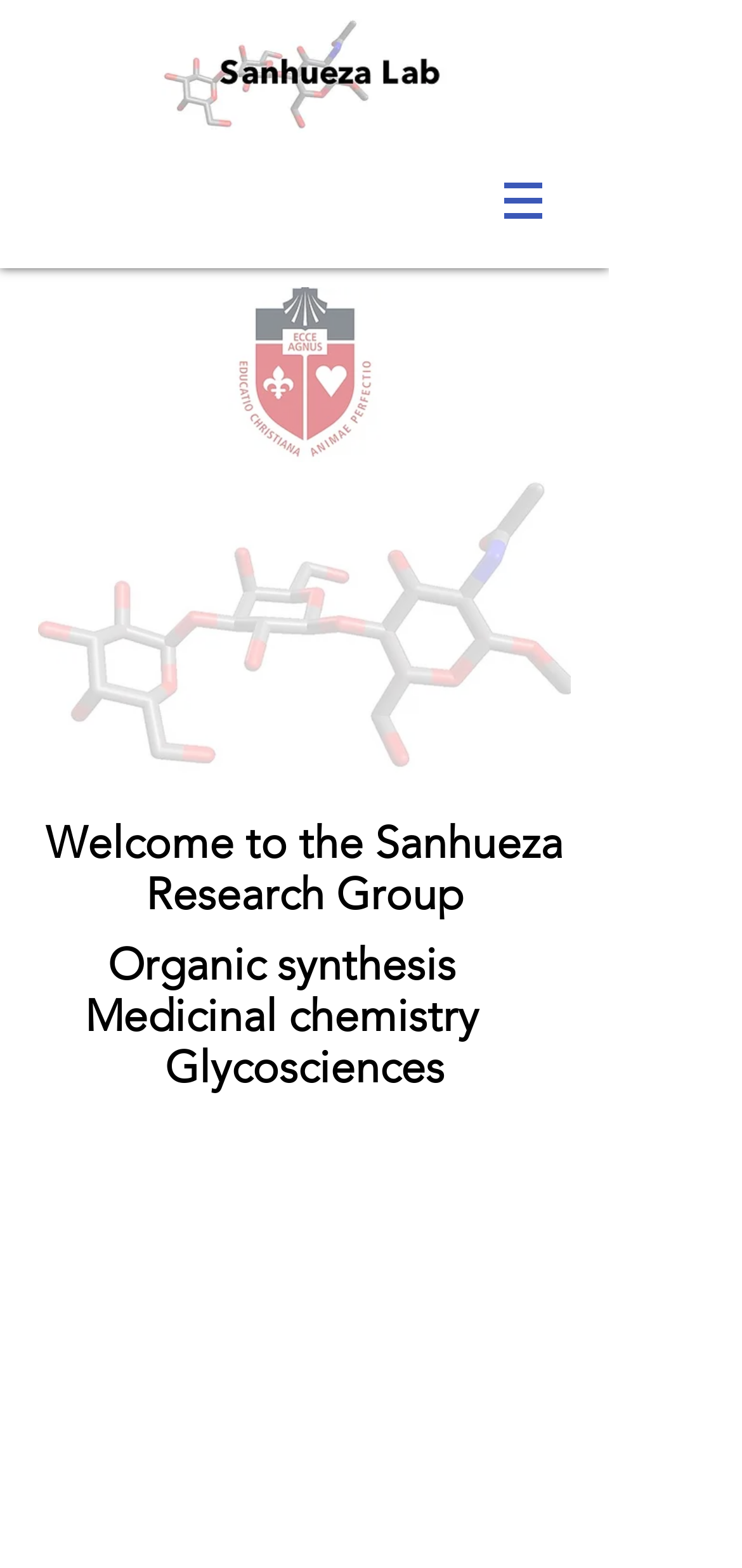Please extract the primary headline from the webpage.

Department of Pharmaceutical Sciences